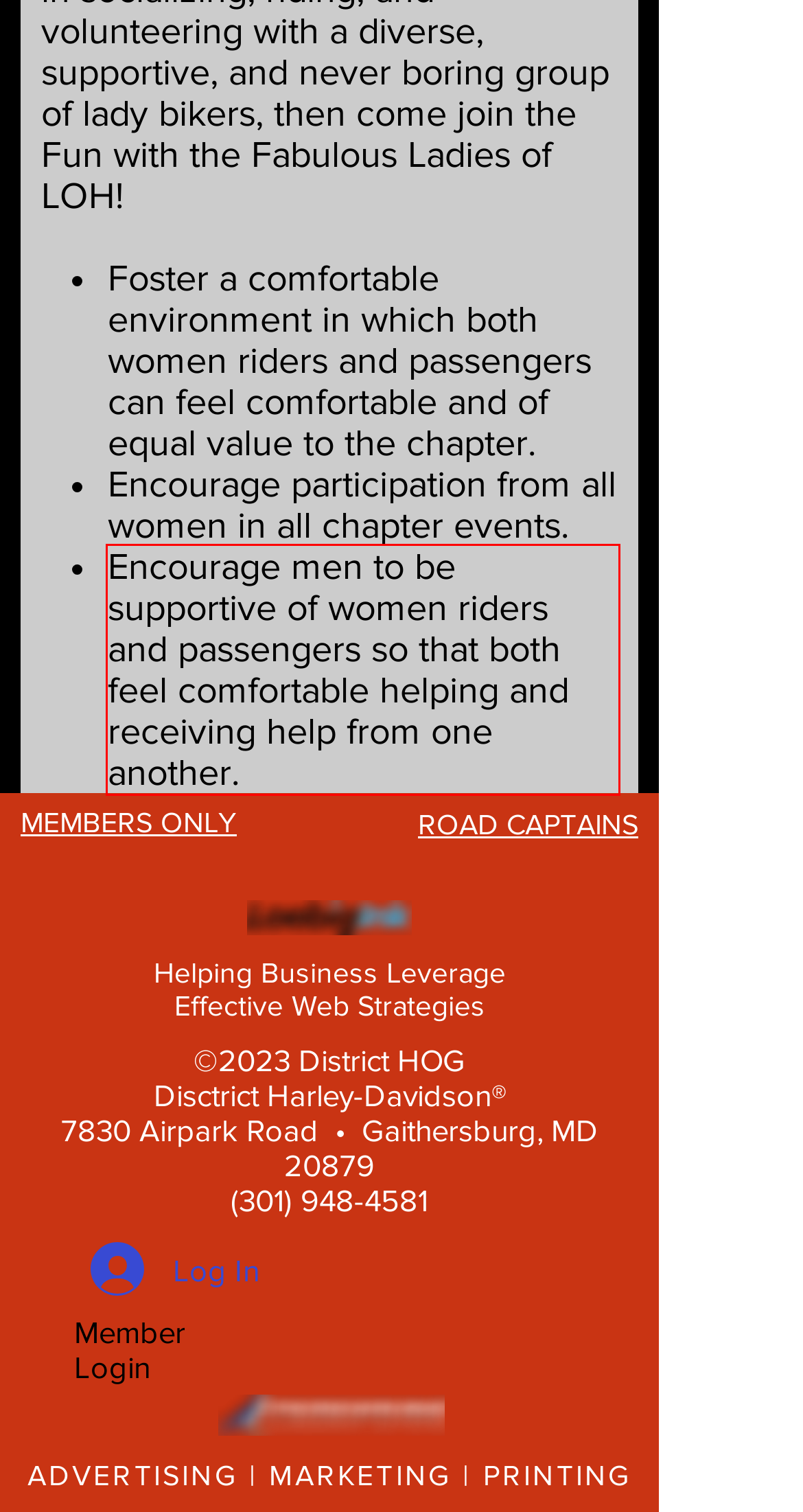Locate the red bounding box in the provided webpage screenshot and use OCR to determine the text content inside it.

Encourage men to be supportive of women riders and passengers so that both feel comfortable helping and receiving help from one another.